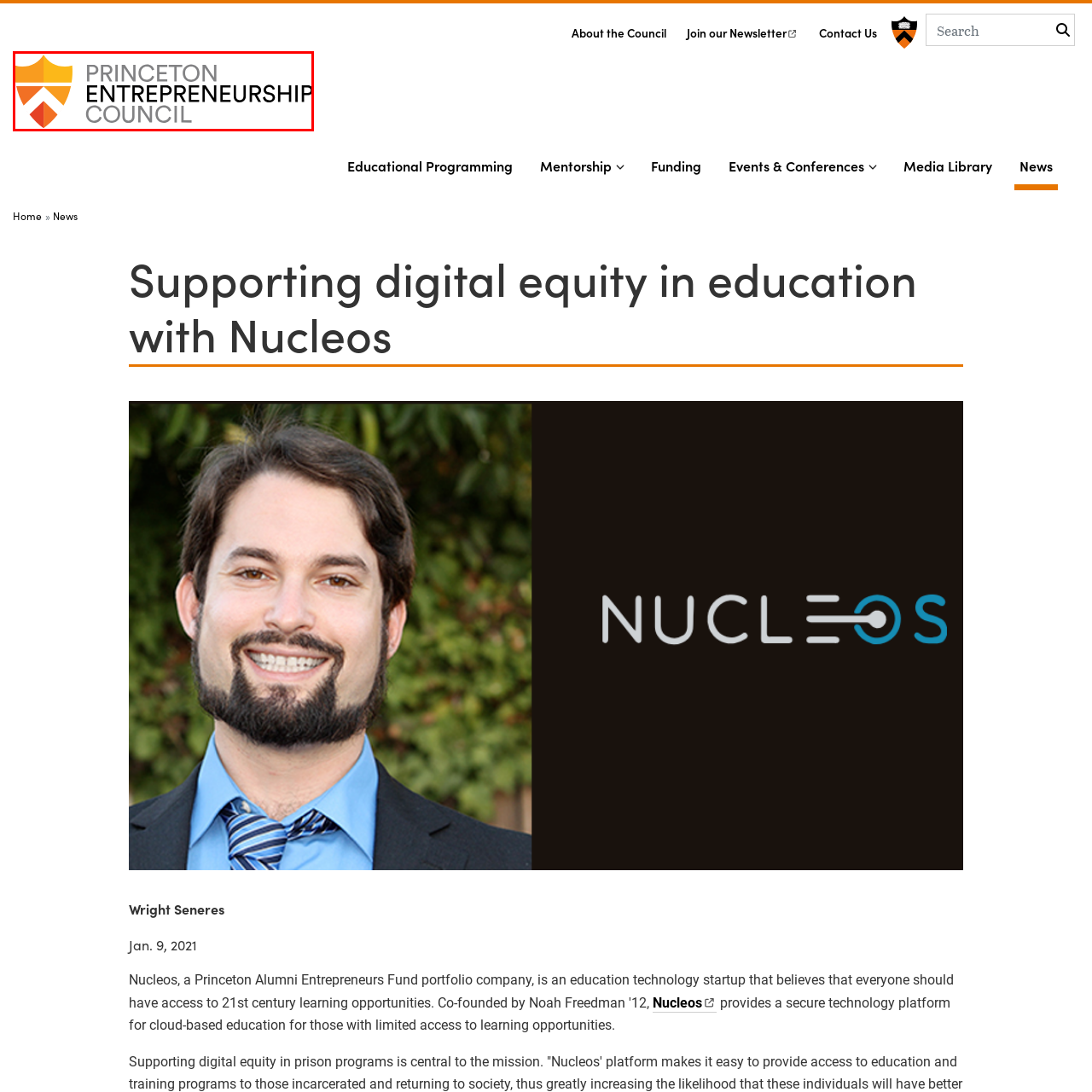Direct your attention to the image marked by the red boundary, What is the text in bold lettering? Provide a single word or phrase in response.

Princeton ENTREPRENEURSHIP COUNCIL